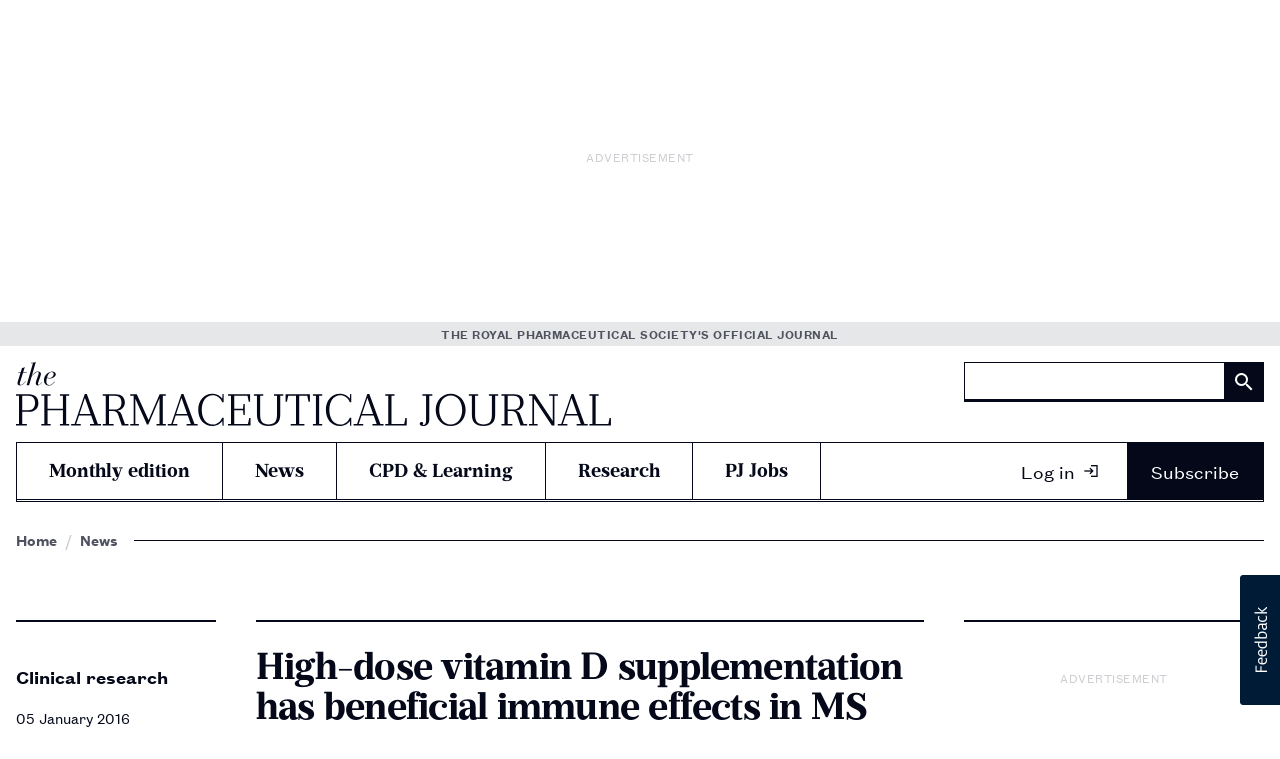Determine the bounding box coordinates of the clickable element necessary to fulfill the instruction: "Log in to the website". Provide the coordinates as four float numbers within the 0 to 1 range, i.e., [left, top, right, bottom].

[0.779, 0.584, 0.874, 0.657]